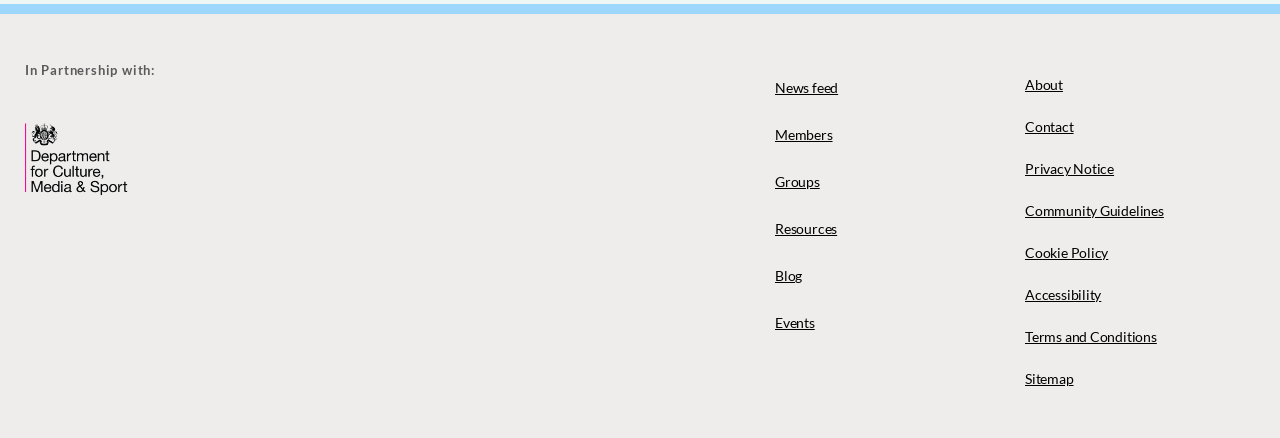What is the partner of this website?
Your answer should be a single word or phrase derived from the screenshot.

DCMS